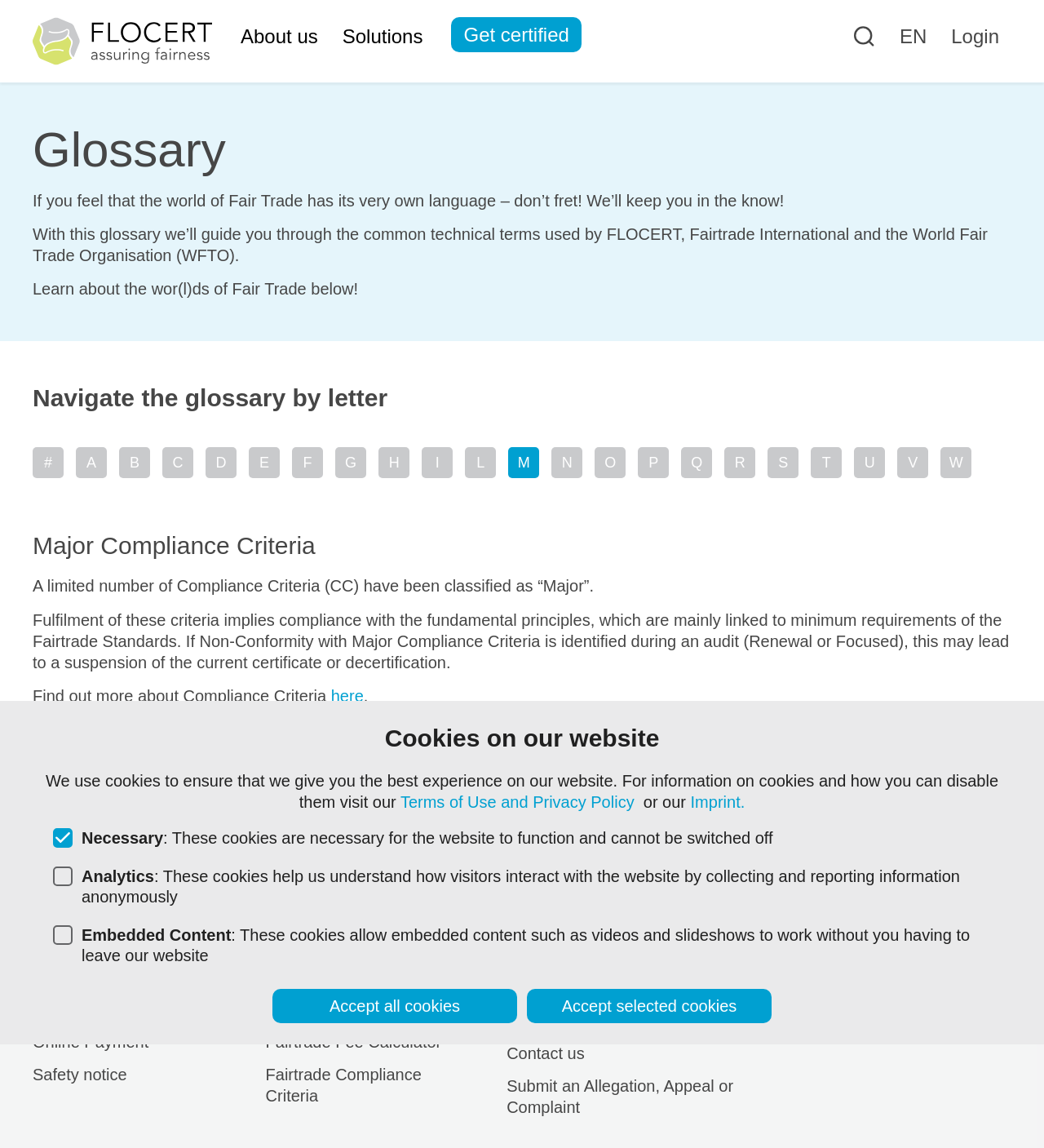Please answer the following question using a single word or phrase: 
What is the name of the organization?

FLOCERT